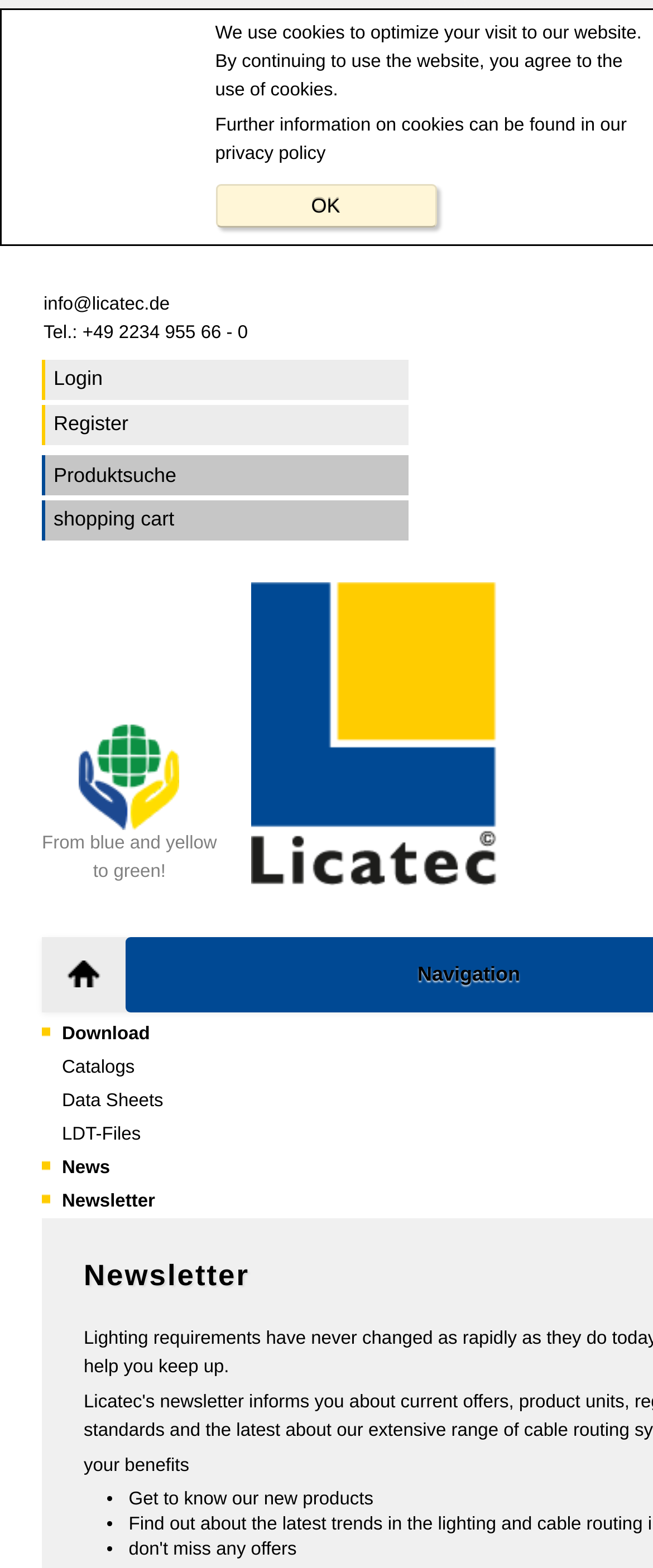Please determine the bounding box coordinates of the element to click in order to execute the following instruction: "View 'Weaving Classes Seattle'". The coordinates should be four float numbers between 0 and 1, specified as [left, top, right, bottom].

None